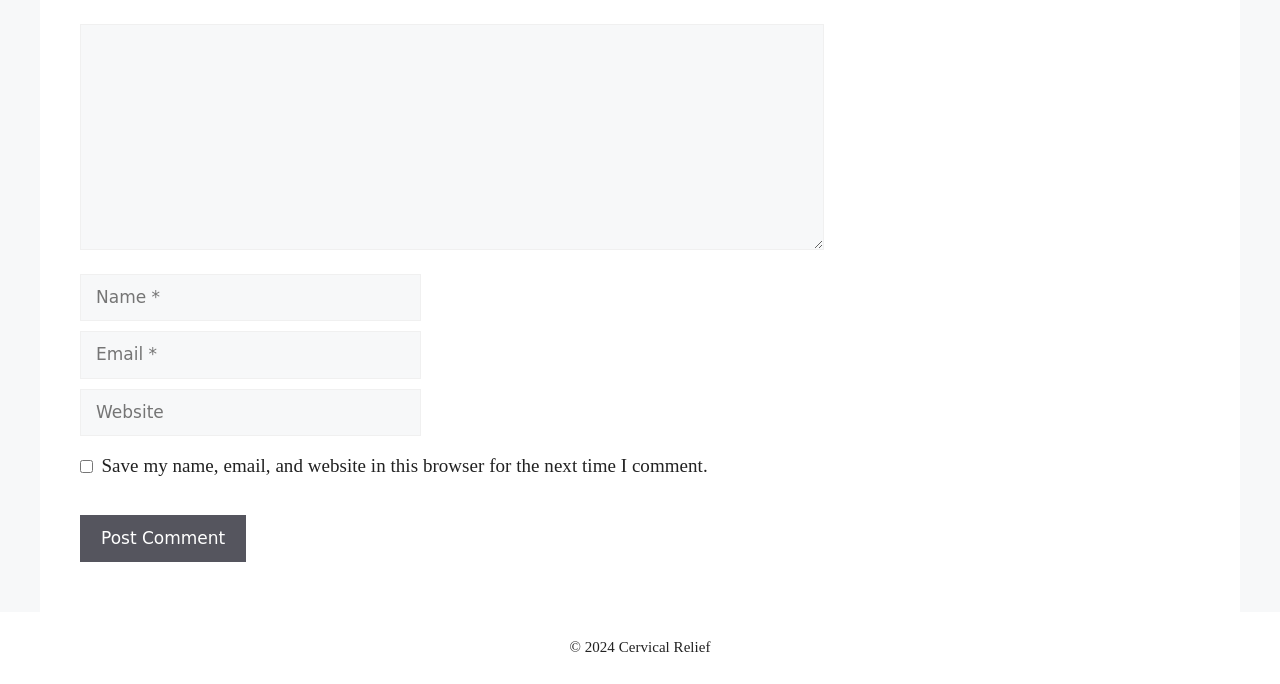What is the label of the button?
Please respond to the question with as much detail as possible.

The button element has a label 'Post Comment', indicating that clicking this button will submit the user's comment.